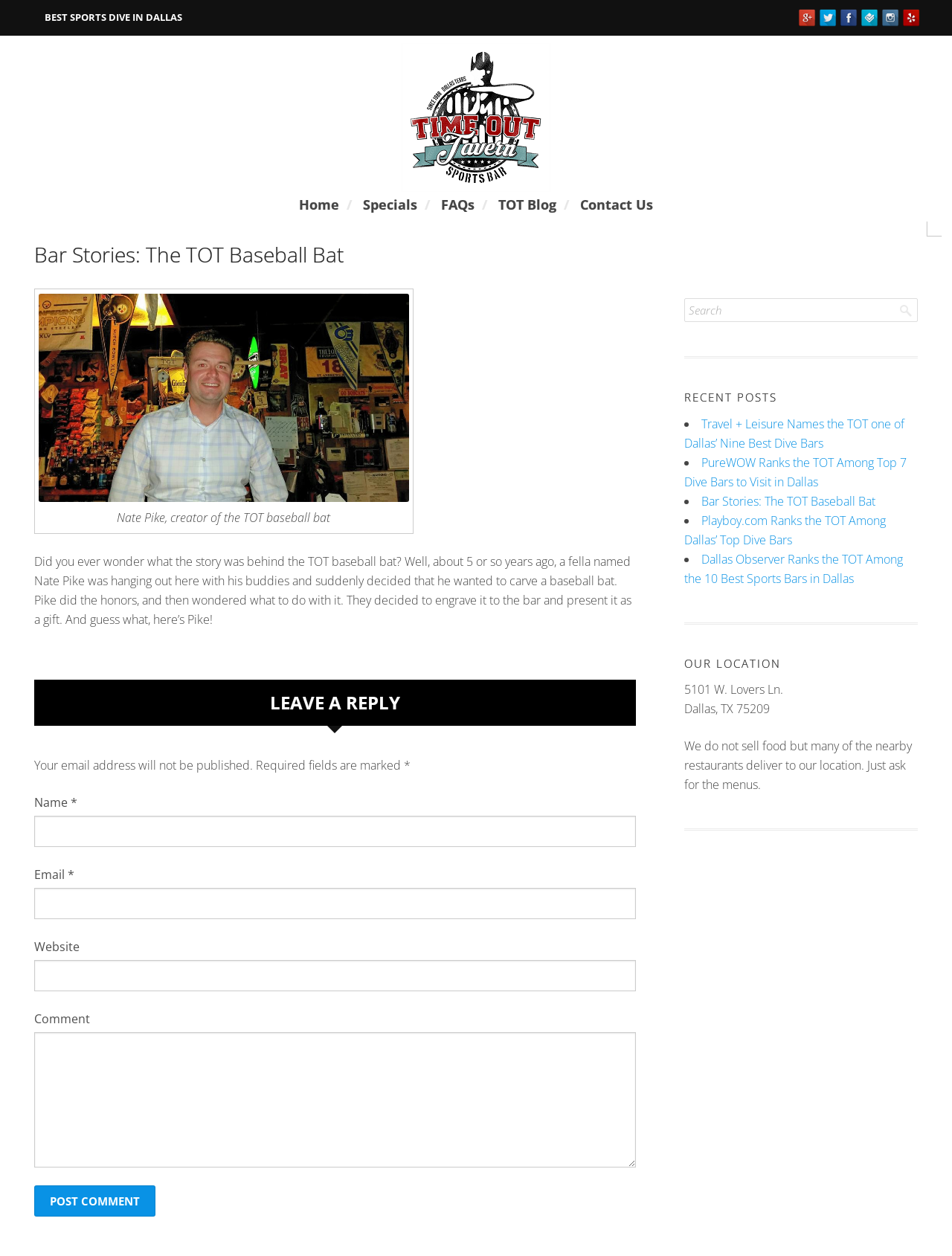What is the purpose of the text box labeled 'Comment'?
Refer to the image and provide a detailed answer to the question.

The text box labeled 'Comment' is part of the comment form on the webpage, which allows users to leave a reply to the article or story being discussed. The purpose of this text box is to allow users to enter their comment or reply.